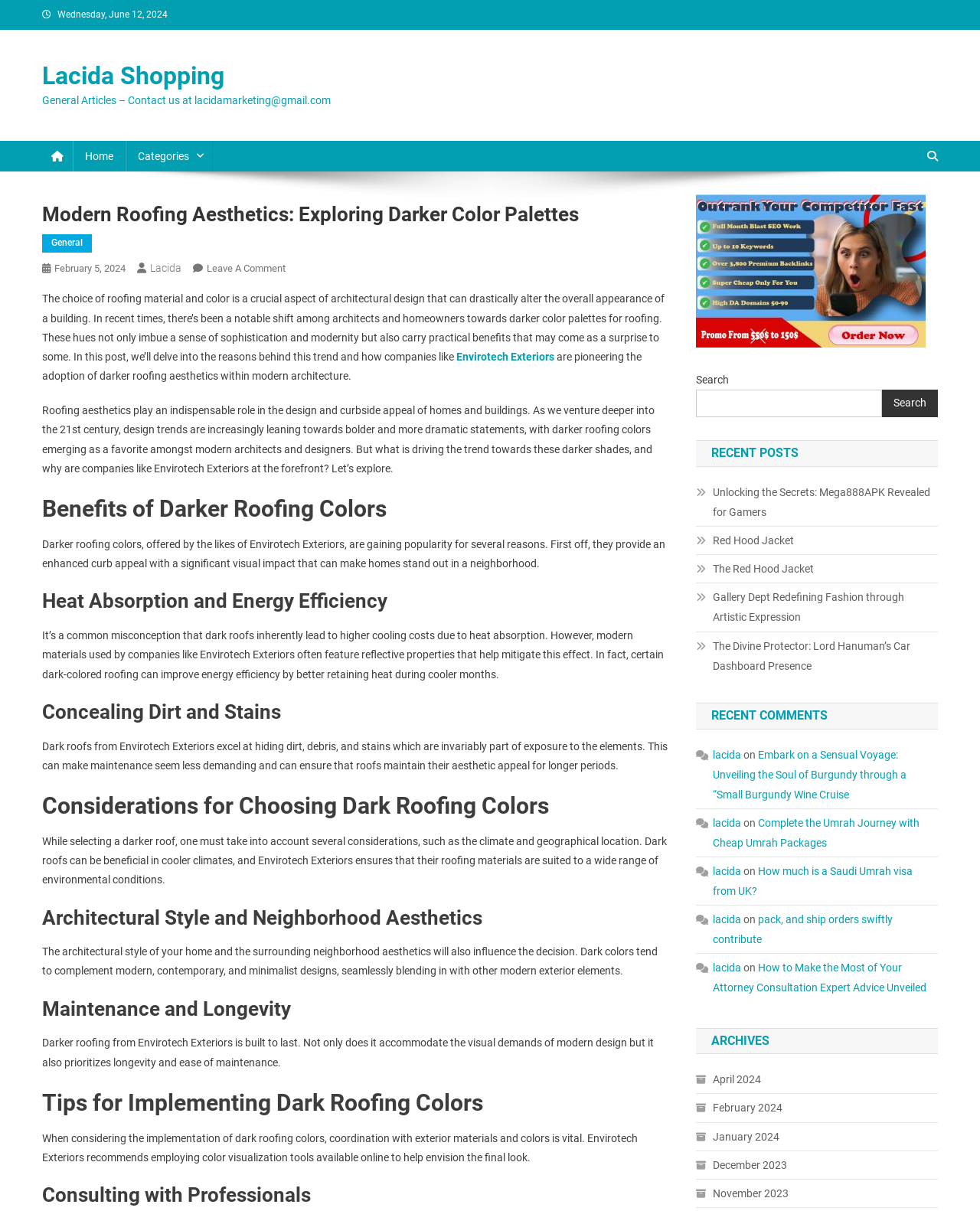Determine the bounding box coordinates of the region I should click to achieve the following instruction: "Click on the 'Home' link". Ensure the bounding box coordinates are four float numbers between 0 and 1, i.e., [left, top, right, bottom].

[0.074, 0.116, 0.128, 0.141]